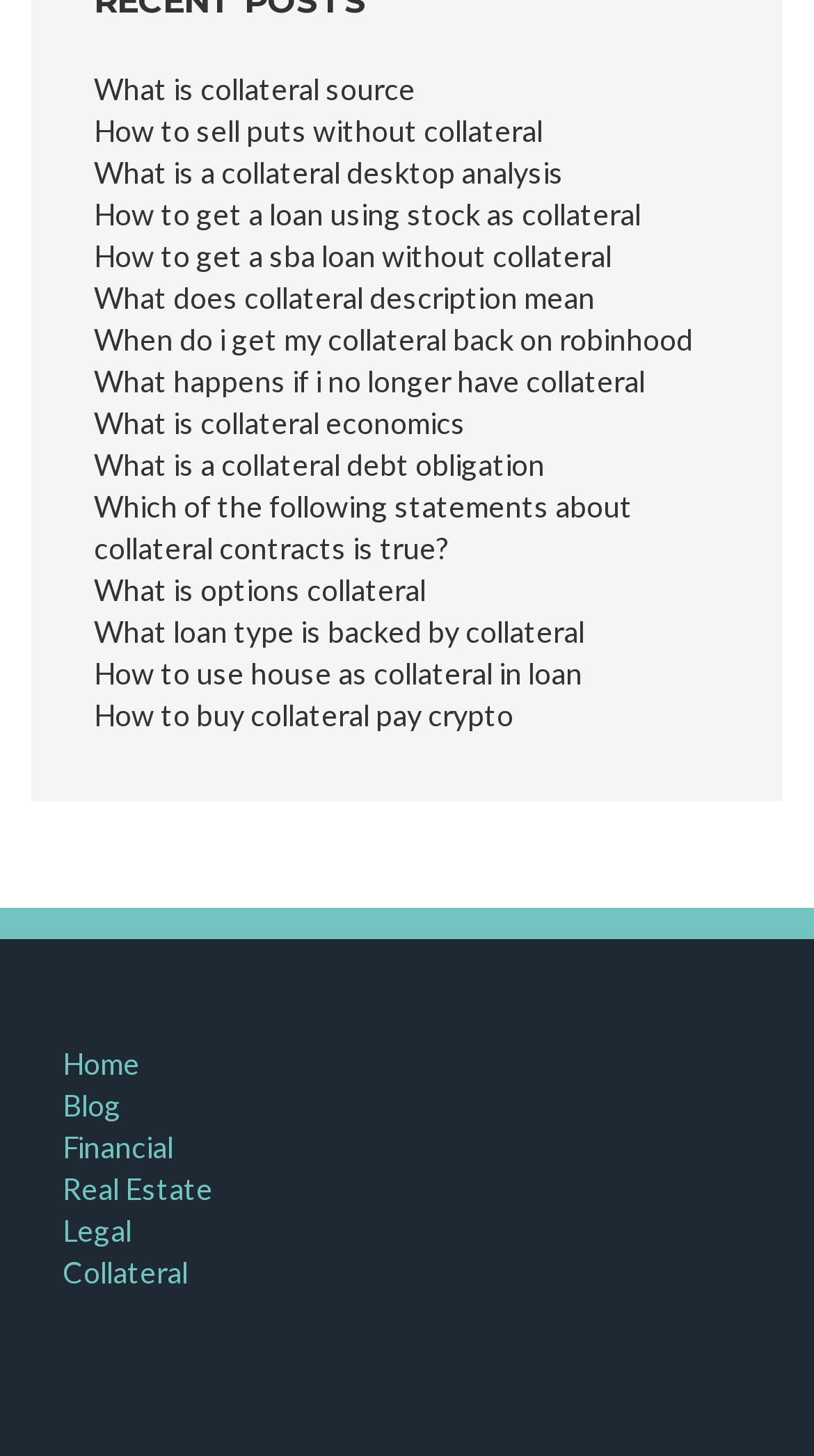Please identify the bounding box coordinates of the clickable region that I should interact with to perform the following instruction: "Learn about collateral source". The coordinates should be expressed as four float numbers between 0 and 1, i.e., [left, top, right, bottom].

[0.115, 0.049, 0.51, 0.073]